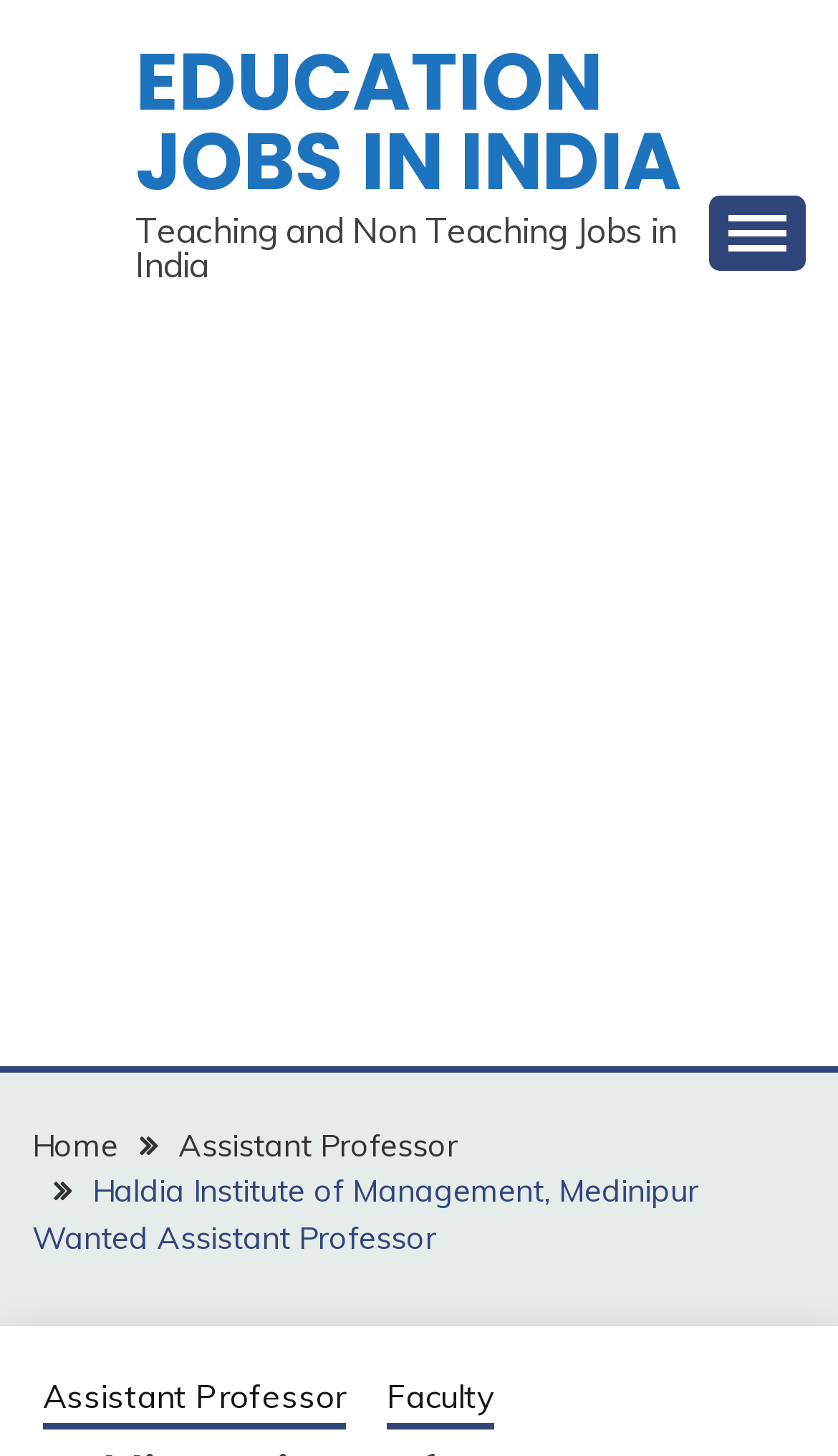Given the description "parent_node: EDUCATION JOBS IN INDIA", provide the bounding box coordinates of the corresponding UI element.

[0.846, 0.134, 0.962, 0.185]